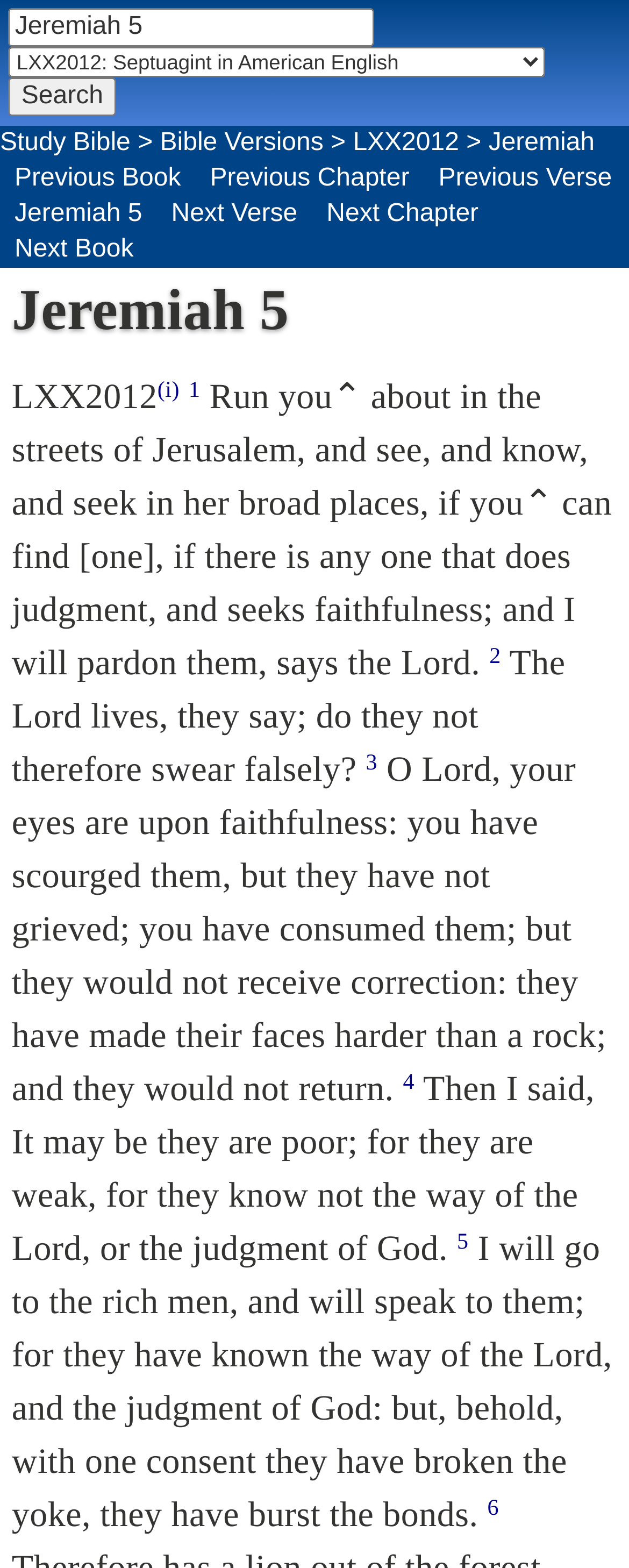Identify the bounding box coordinates of the clickable region to carry out the given instruction: "View the previous chapter".

[0.311, 0.102, 0.674, 0.125]